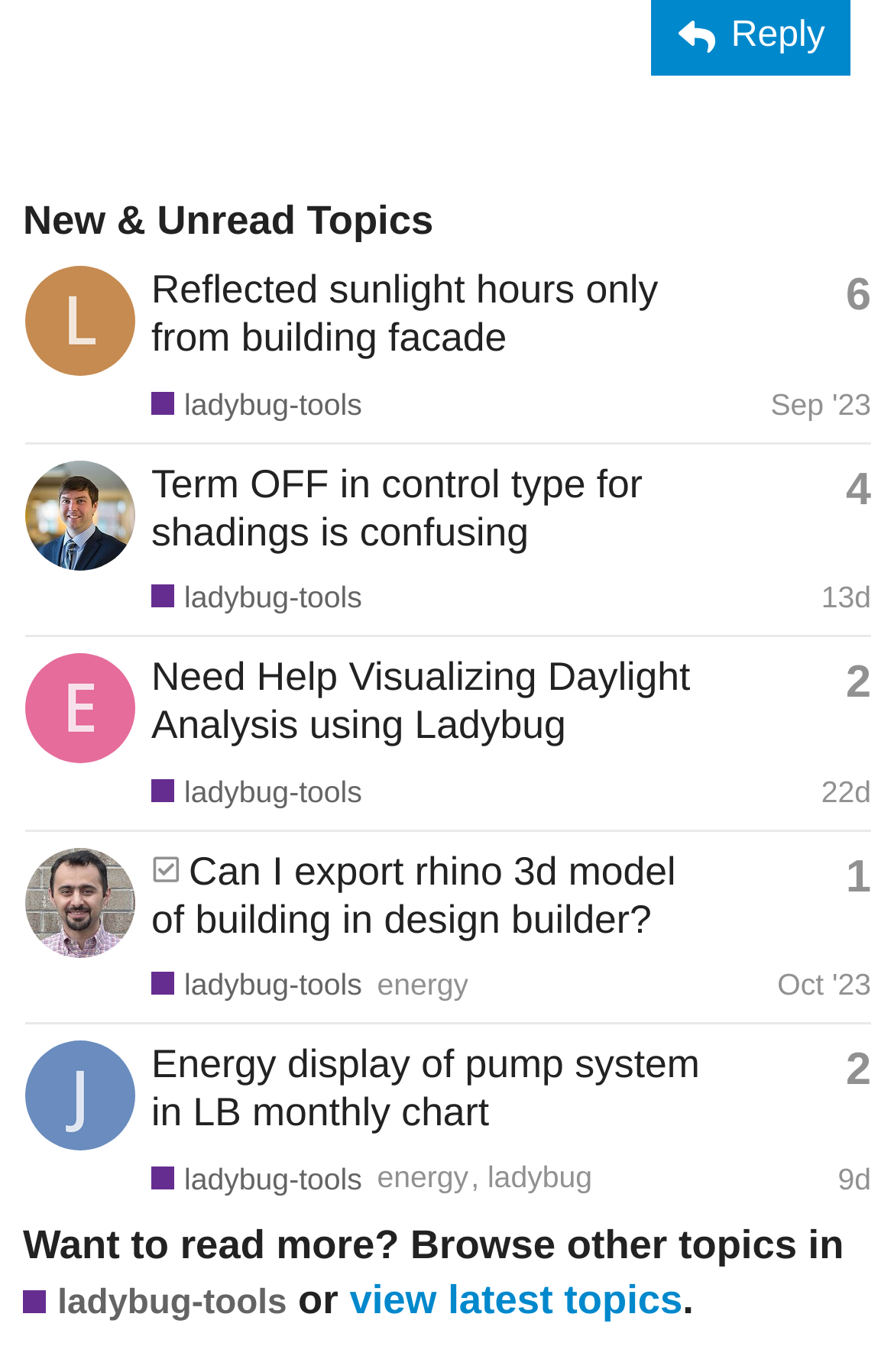Please specify the bounding box coordinates in the format (top-left x, top-left y, bottom-right x, bottom-right y), with values ranging from 0 to 1. Identify the bounding box for the UI component described as follows: energy

[0.422, 0.705, 0.524, 0.731]